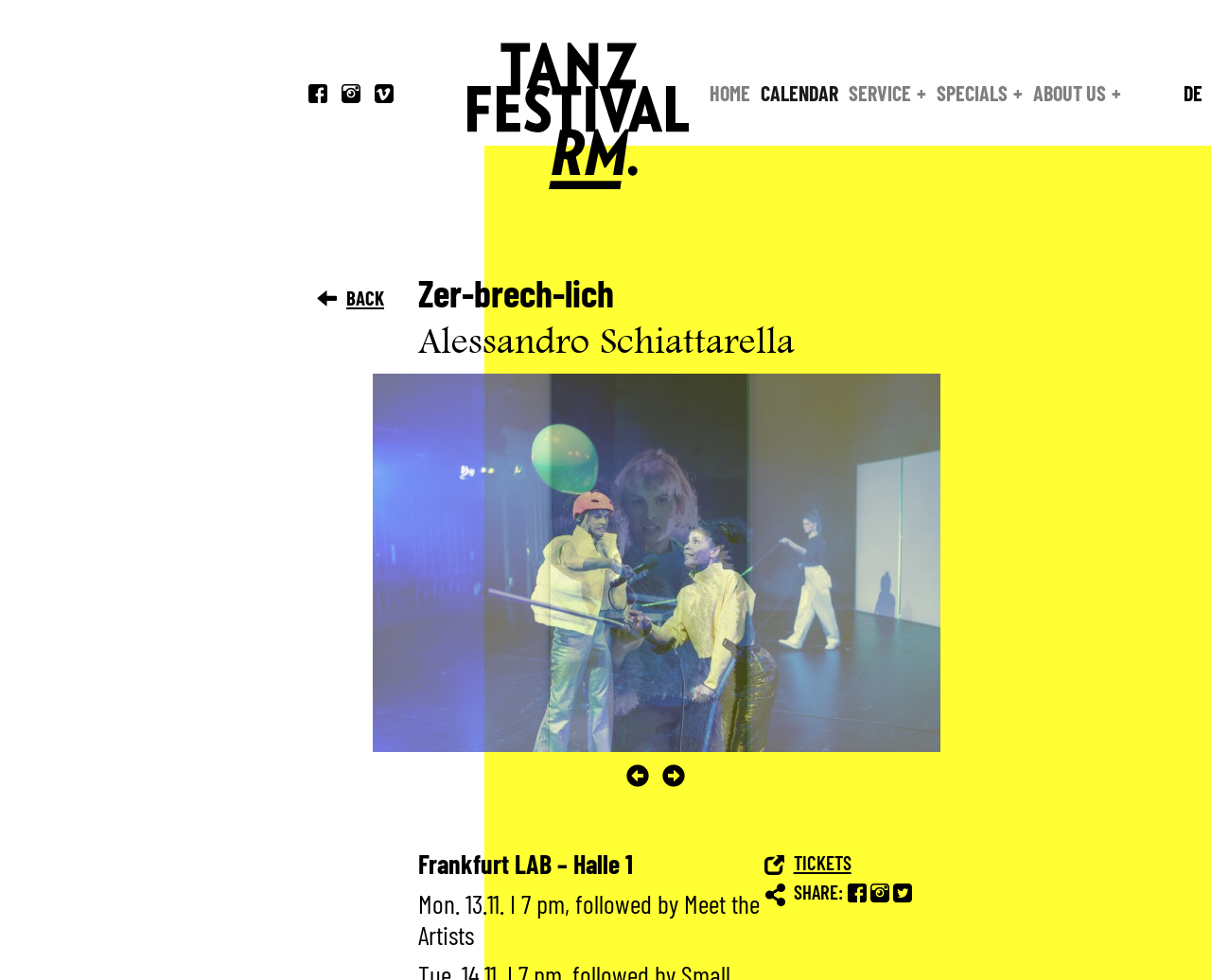Please identify the bounding box coordinates of the element's region that should be clicked to execute the following instruction: "View the CALENDAR". The bounding box coordinates must be four float numbers between 0 and 1, i.e., [left, top, right, bottom].

[0.624, 0.072, 0.696, 0.118]